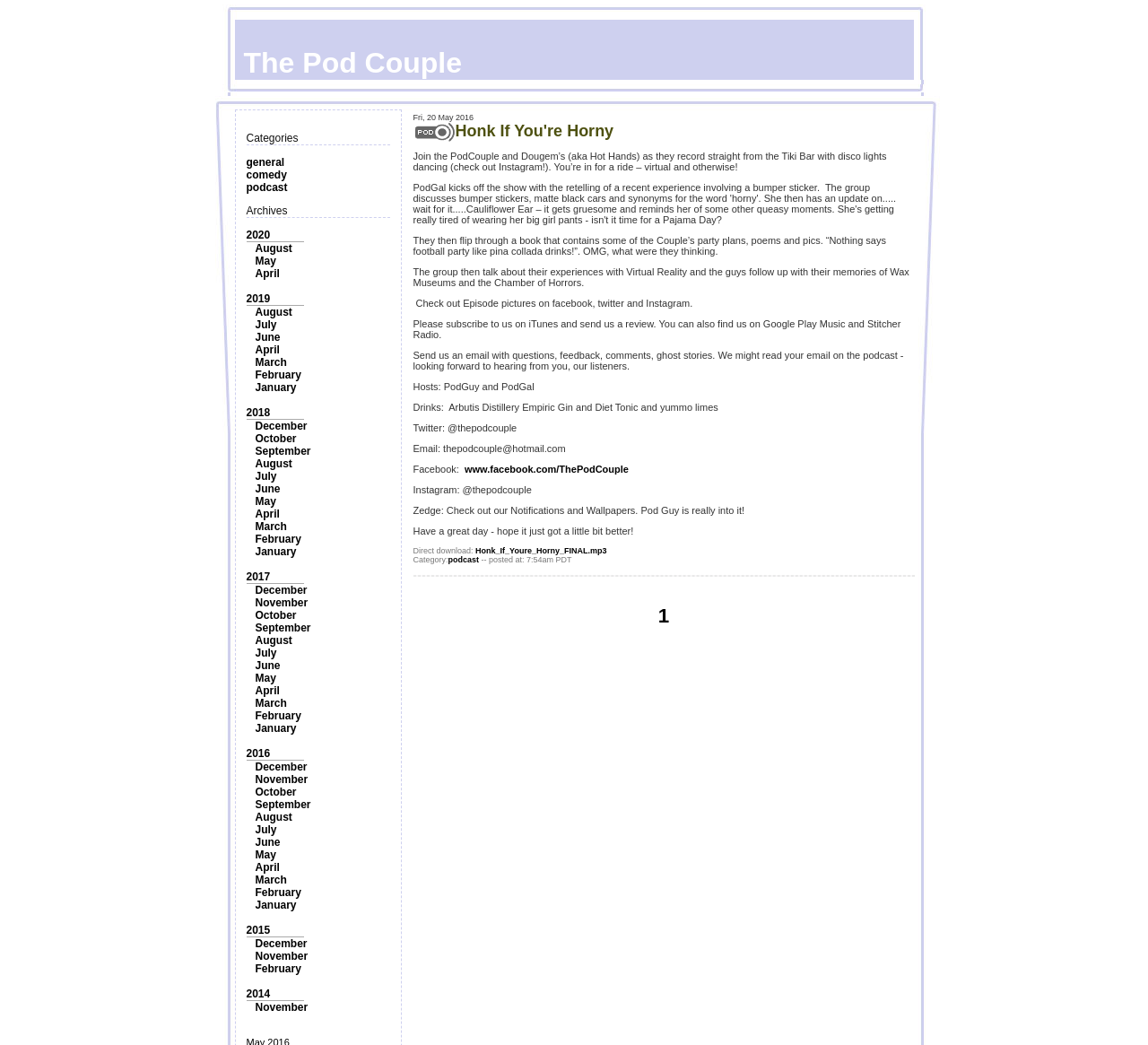Describe all visible elements and their arrangement on the webpage.

The webpage is about "The Pod Couple", a podcast that features discussions on various topics. At the top of the page, there is an image and a title "Categories" with links to different categories such as "general", "comedy", and "podcast". Below the title, there are links to archives of the podcast, organized by year, from 2014 to 2020, and then by month.

On the right side of the page, there is a table with a single row that contains a podcast episode. The episode is titled "Honk If You're Horny" and has a brief description of the episode's content, which includes discussions about bumper stickers, virtual reality, and wax museums. There is also an image associated with the episode. The description is followed by links to subscribe to the podcast on various platforms, such as iTunes, Google Play Music, and Stitcher Radio, as well as a call to action to send an email with questions or feedback.

Overall, the webpage appears to be a podcast archive page, where users can access and listen to different episodes of "The Pod Couple" podcast.